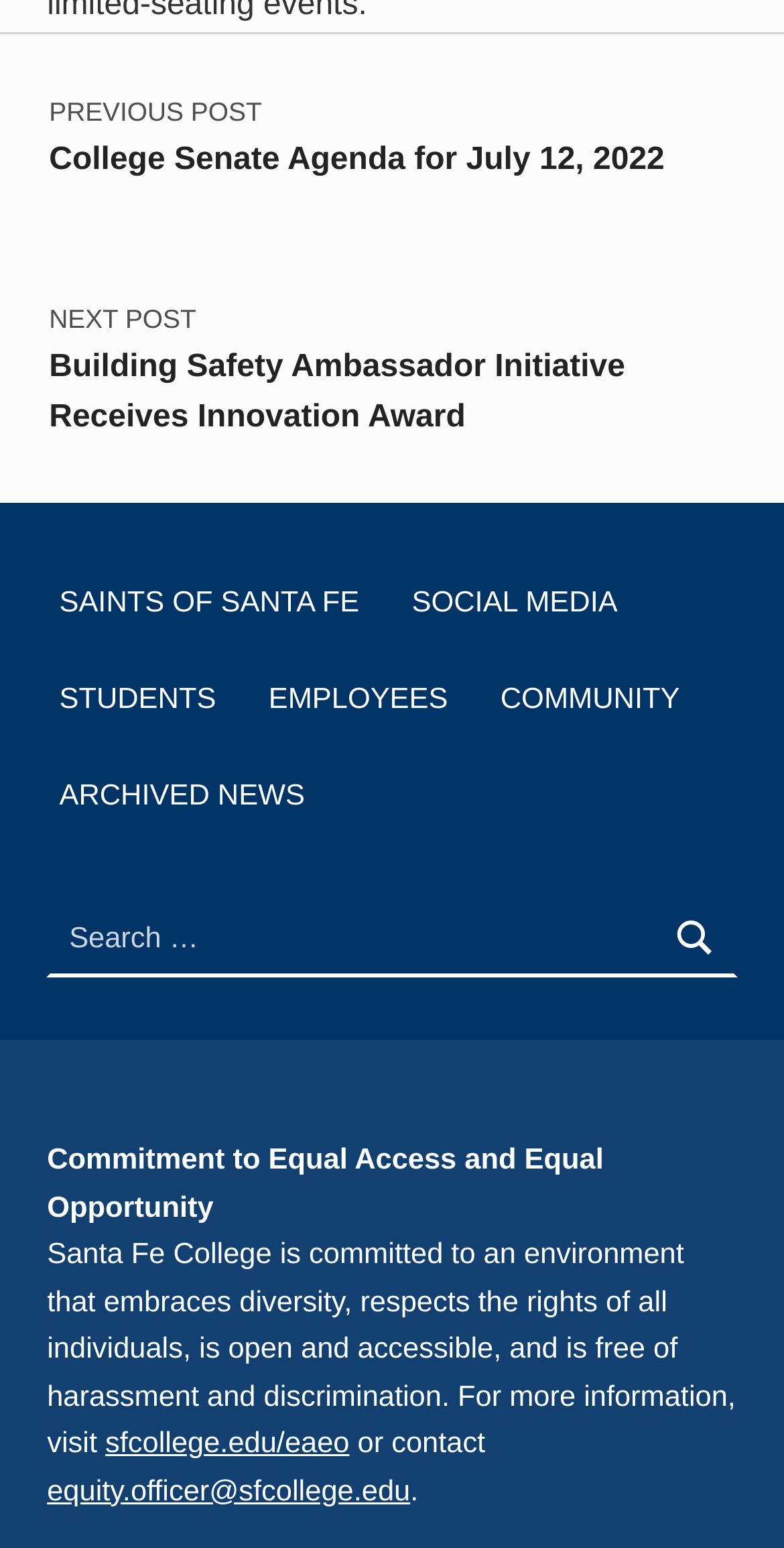What is the purpose of the 'Search for:' field?
Using the image as a reference, give an elaborate response to the question.

The 'Search for:' field is a text input field located in the navigation section of the webpage, accompanied by a 'Search' button. Its purpose is to allow users to search for specific content within the website.